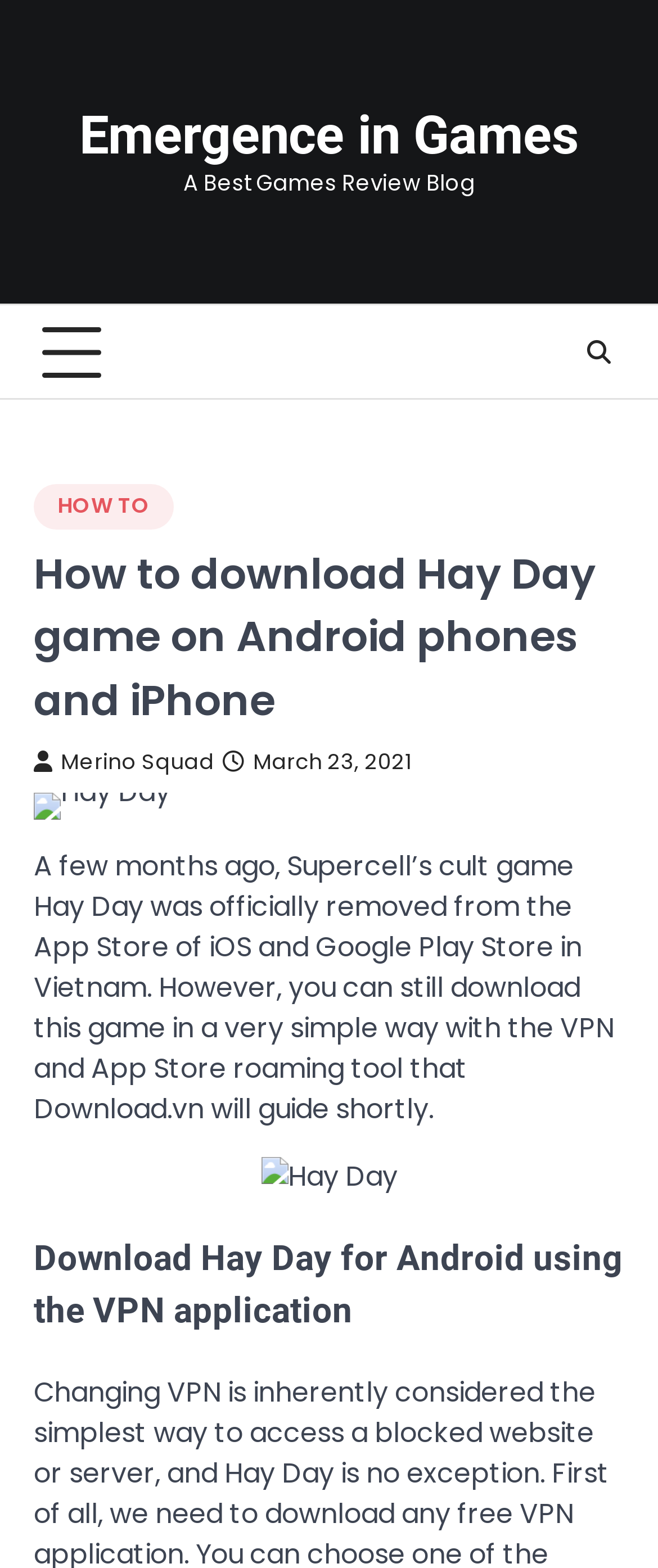For the element described, predict the bounding box coordinates as (top-left x, top-left y, bottom-right x, bottom-right y). All values should be between 0 and 1. Element description: TERMS AND CONDITIONS

None